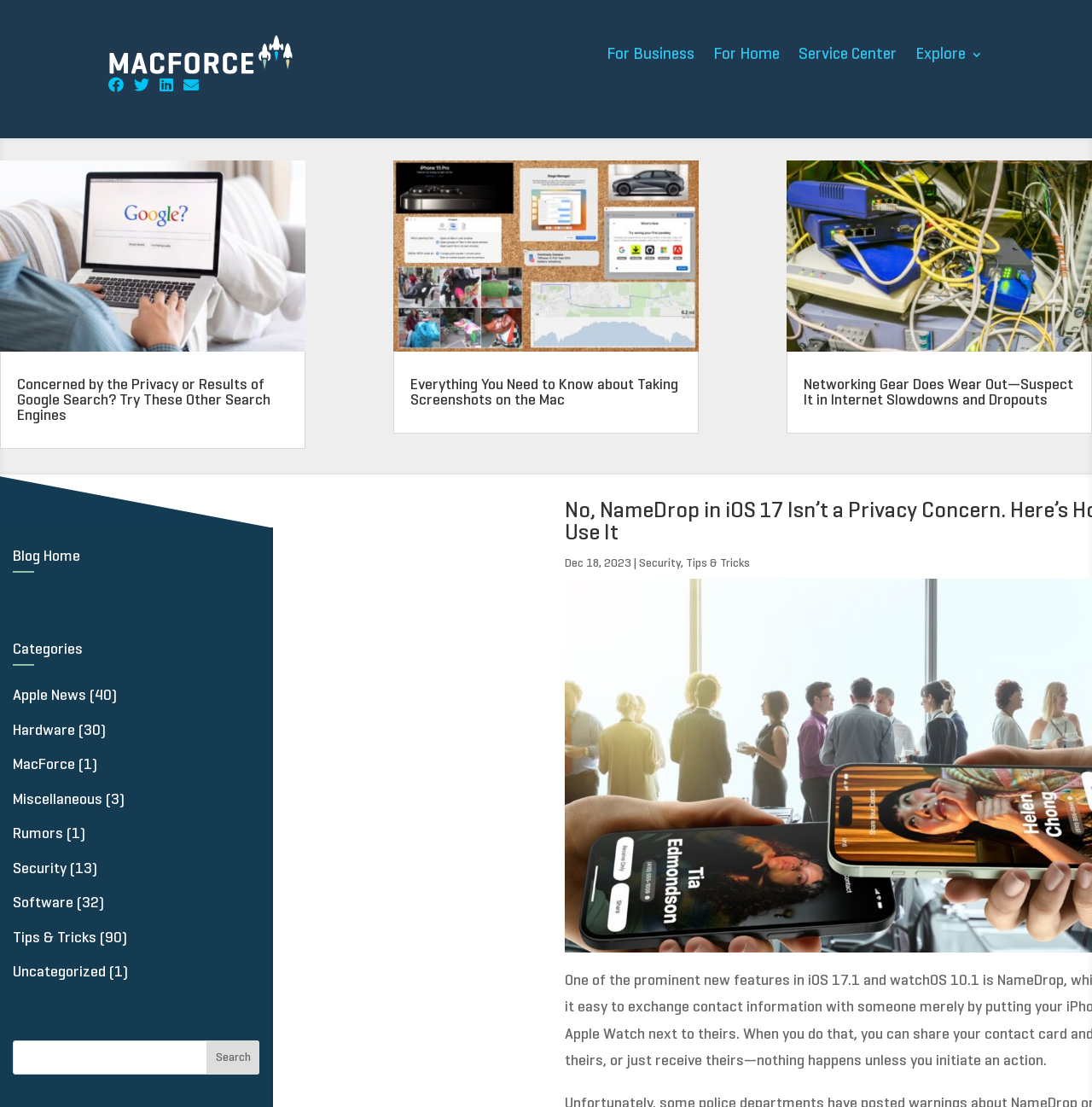Please identify the bounding box coordinates for the region that you need to click to follow this instruction: "Search for something".

[0.012, 0.939, 0.238, 0.97]